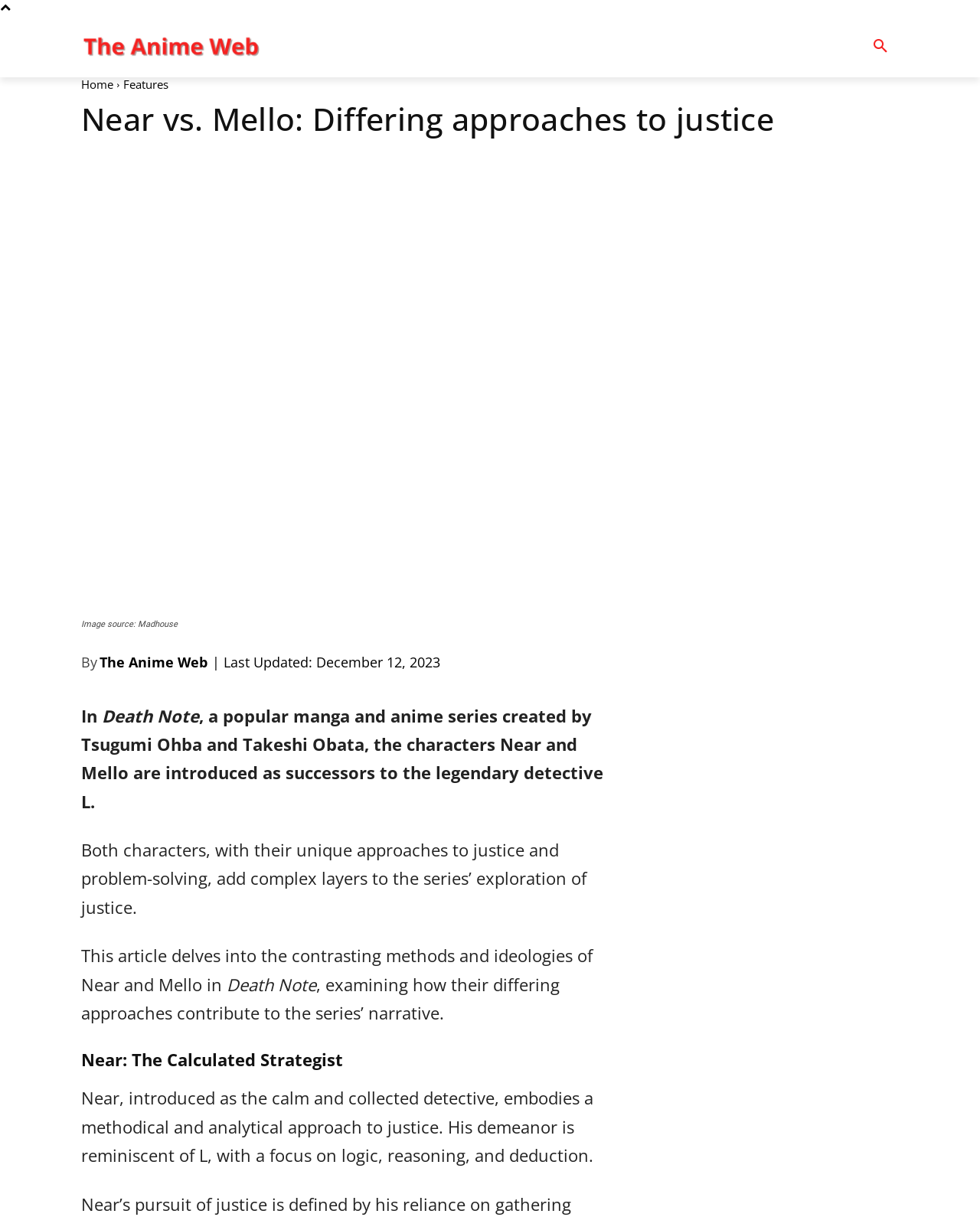Give a one-word or short phrase answer to this question: 
What is the source of the image?

Madhouse